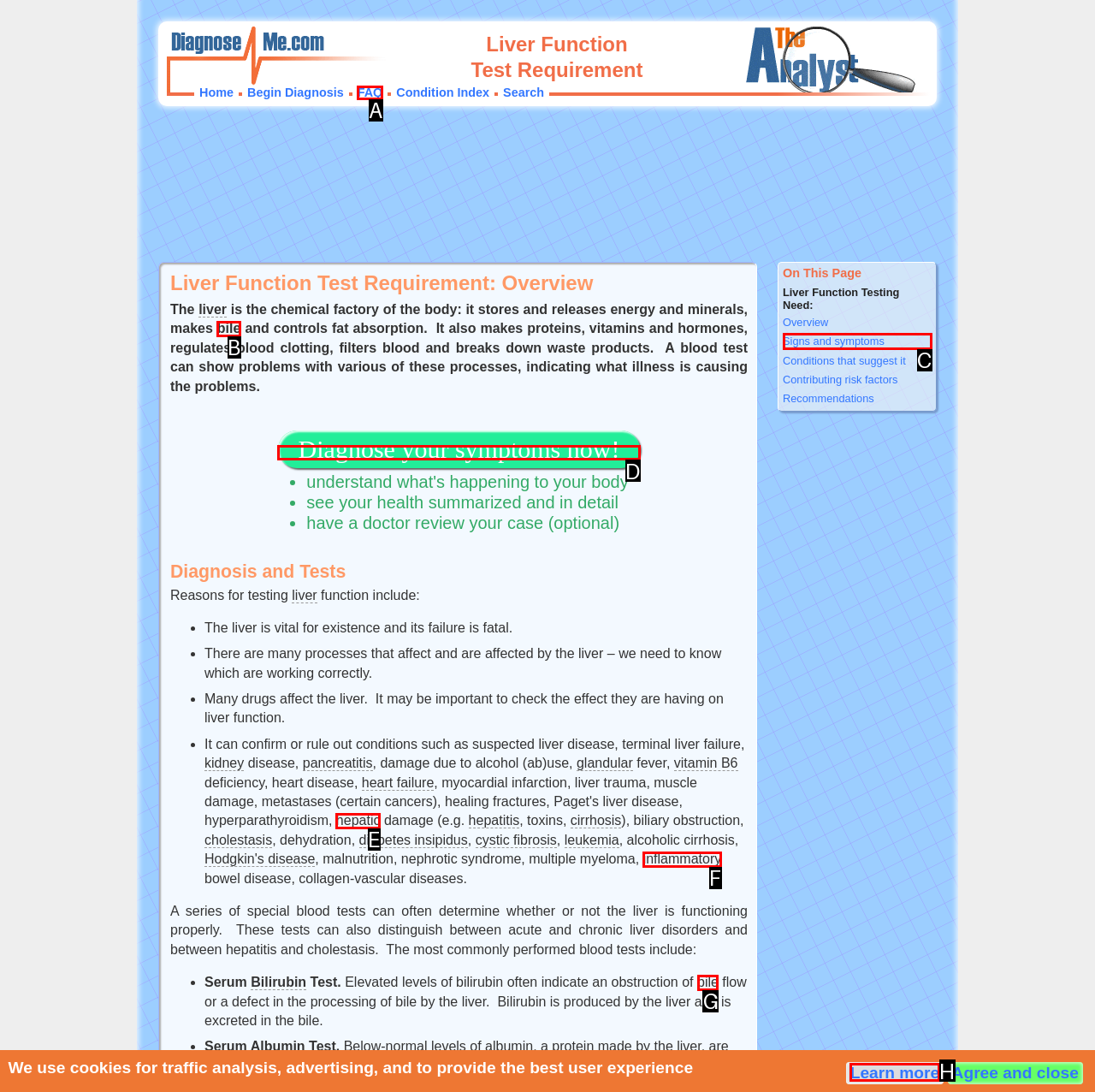Look at the description: Signs and symptoms
Determine the letter of the matching UI element from the given choices.

C